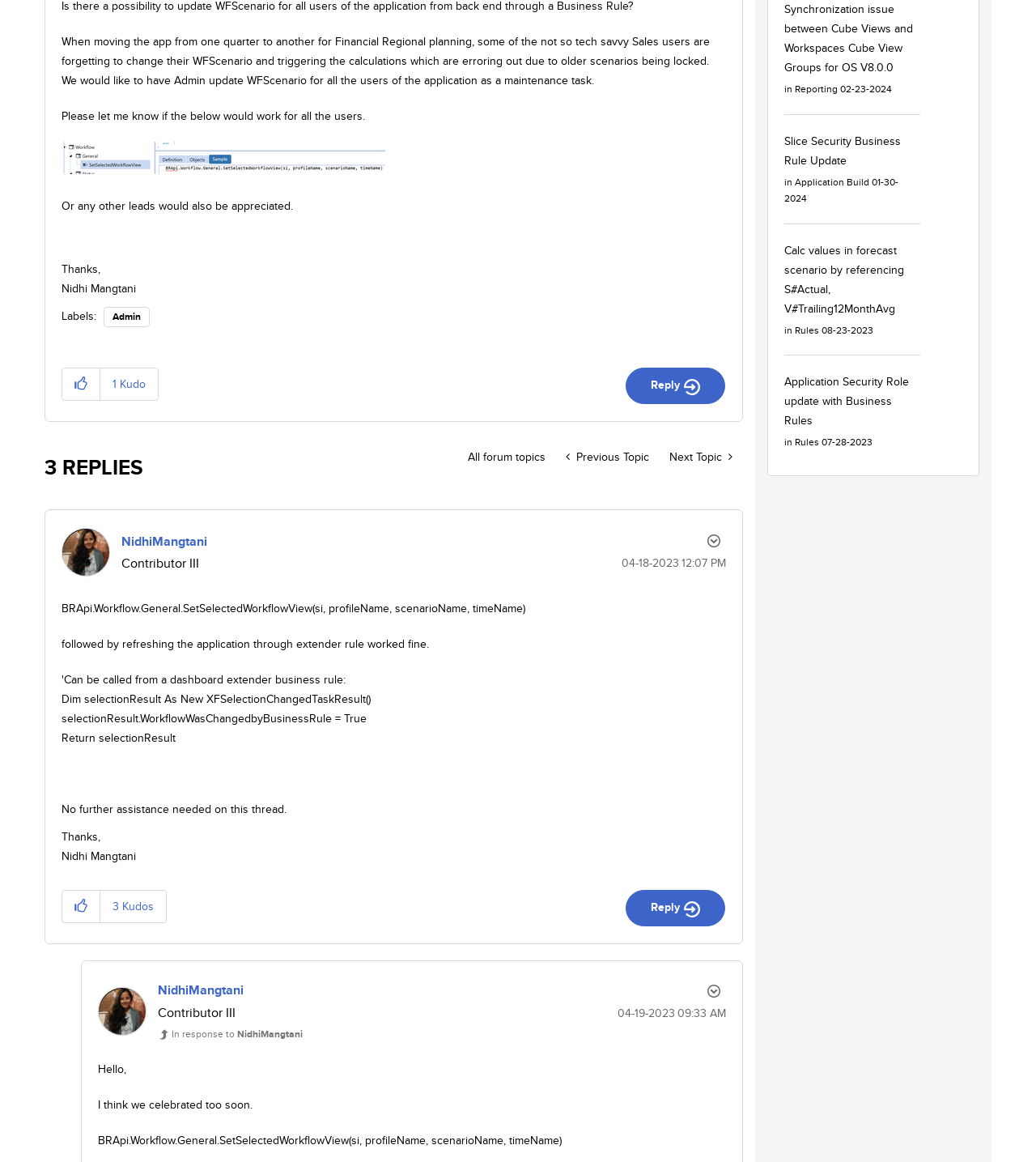Provide the bounding box coordinates for the UI element that is described as: "In response to NidhiMangtani".

[0.152, 0.884, 0.292, 0.895]